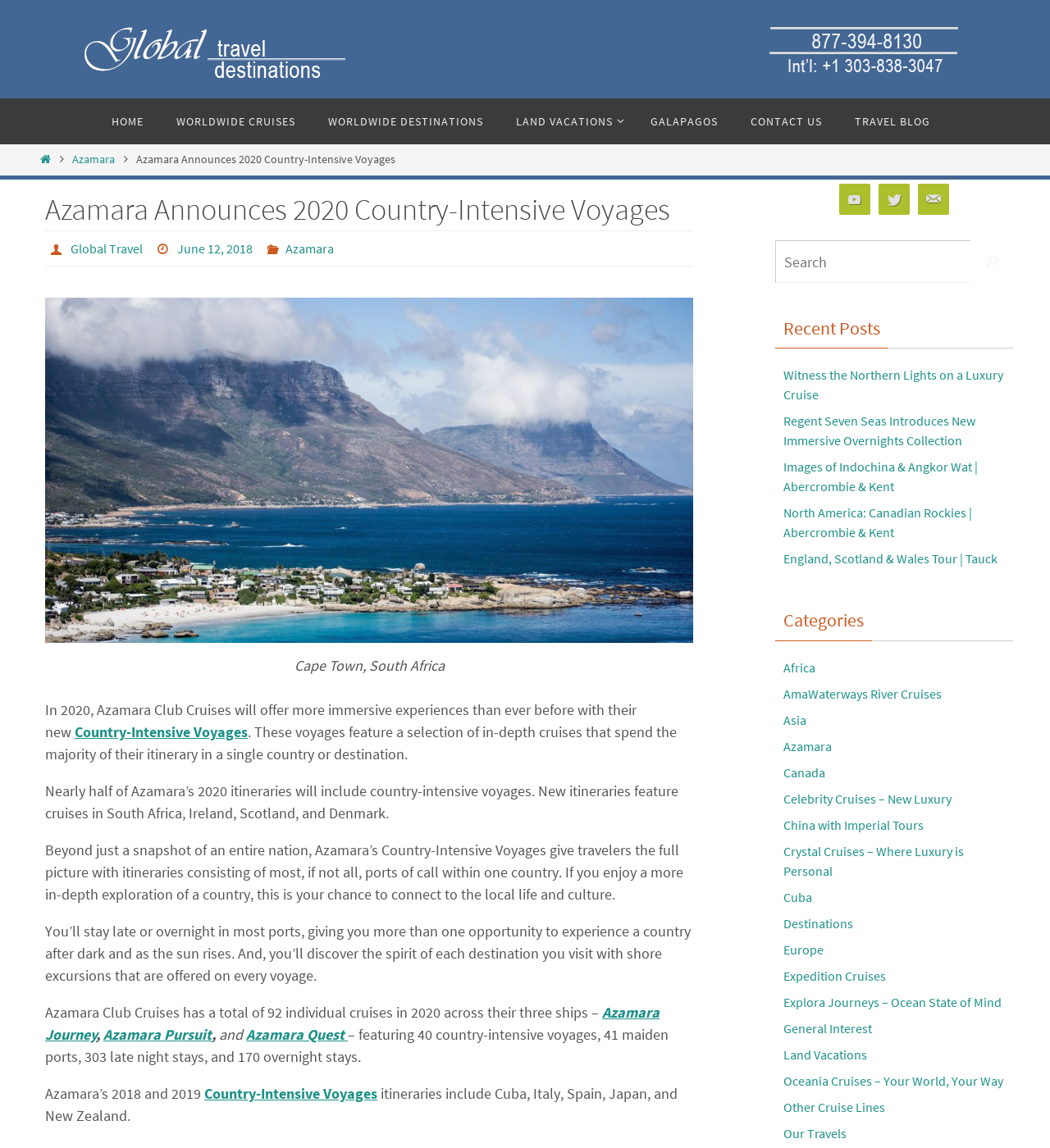Bounding box coordinates must be specified in the format (top-left x, top-left y, bottom-right x, bottom-right y). All values should be floating point numbers between 0 and 1. What are the bounding box coordinates of the UI element described as: Home

[0.092, 0.086, 0.151, 0.126]